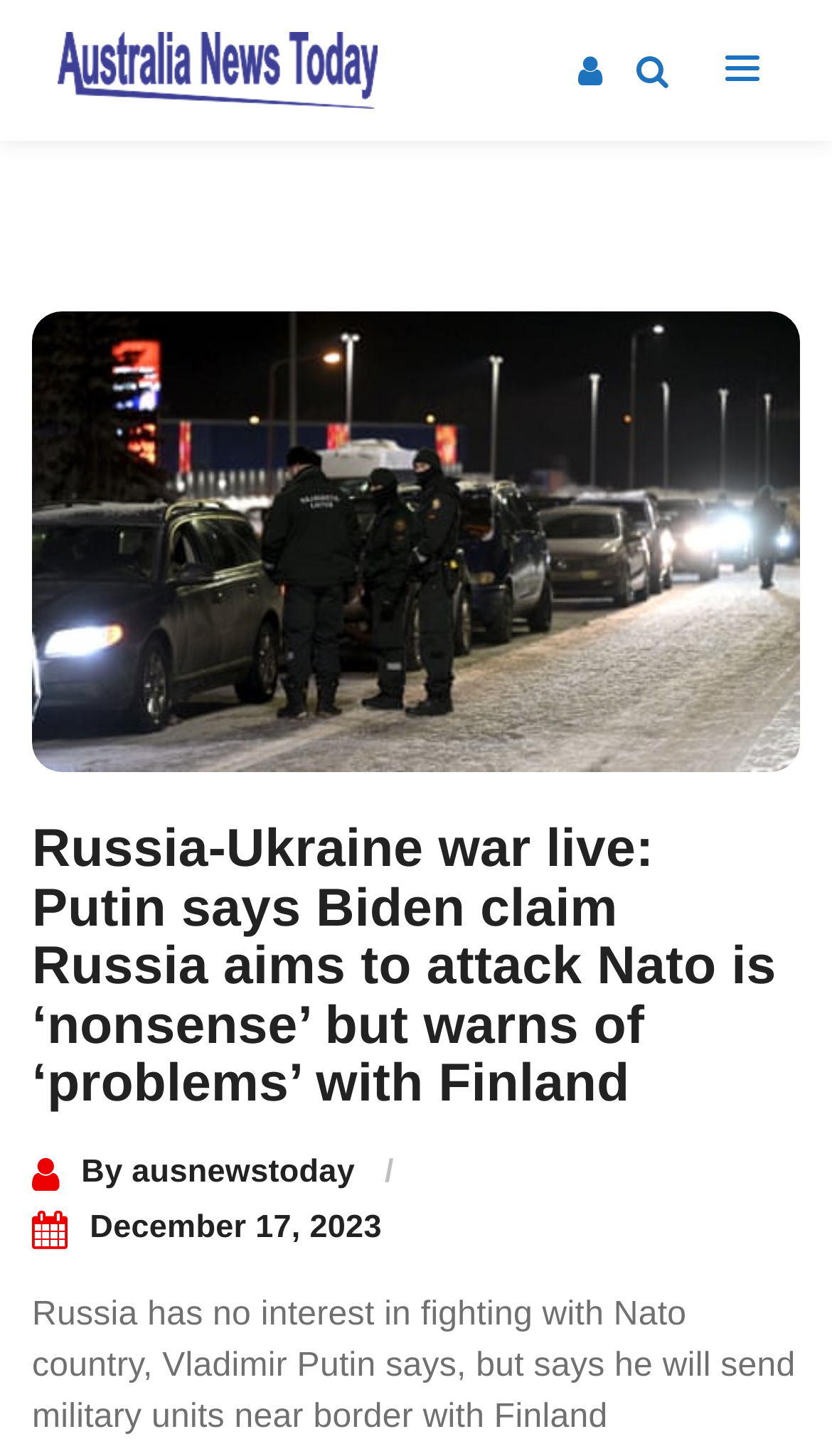What is the warning given by Putin?
From the image, provide a succinct answer in one word or a short phrase.

problems with Finland